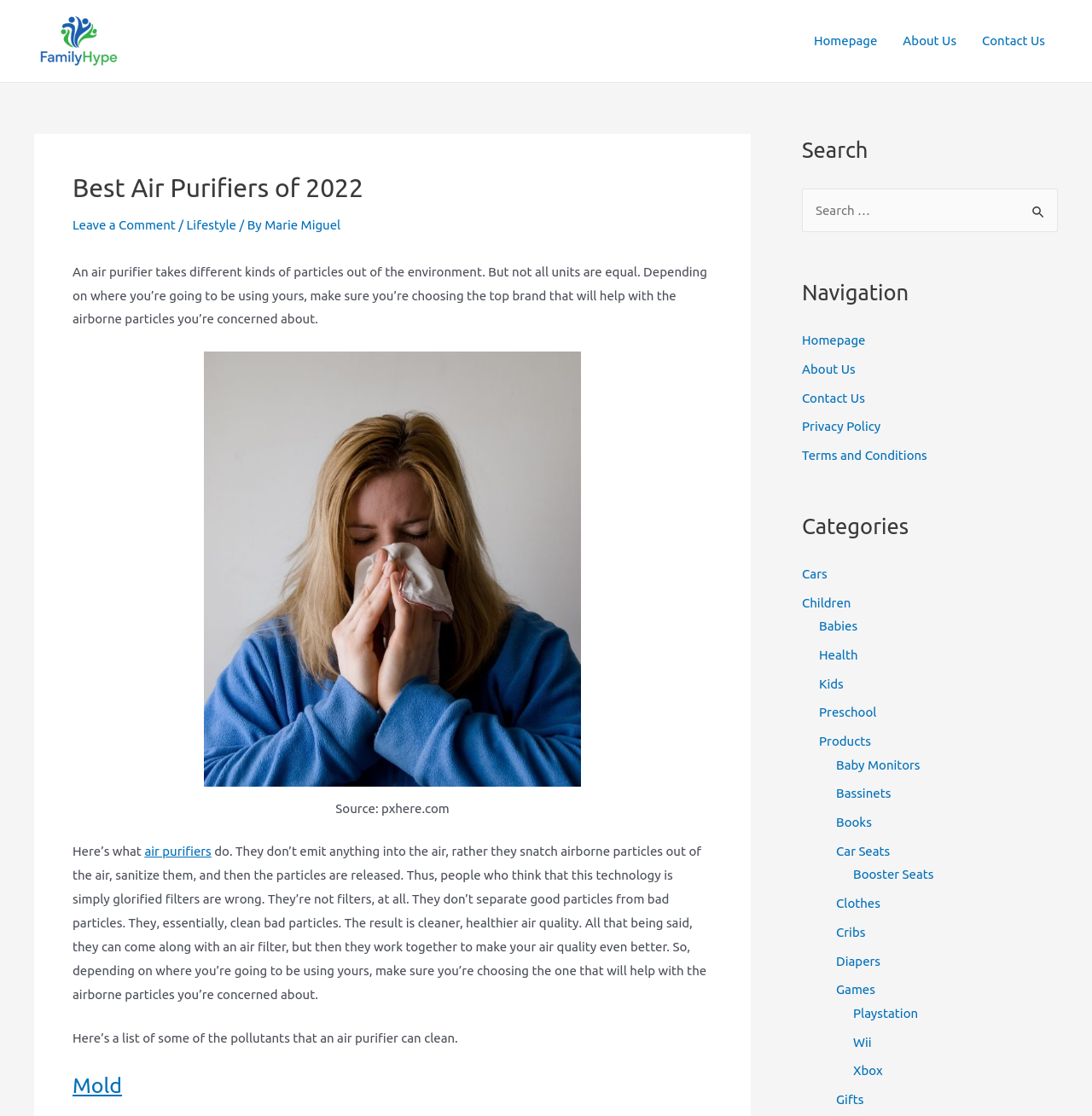Please give a concise answer to this question using a single word or phrase: 
What is one type of pollutant that an air purifier can clean?

Mold